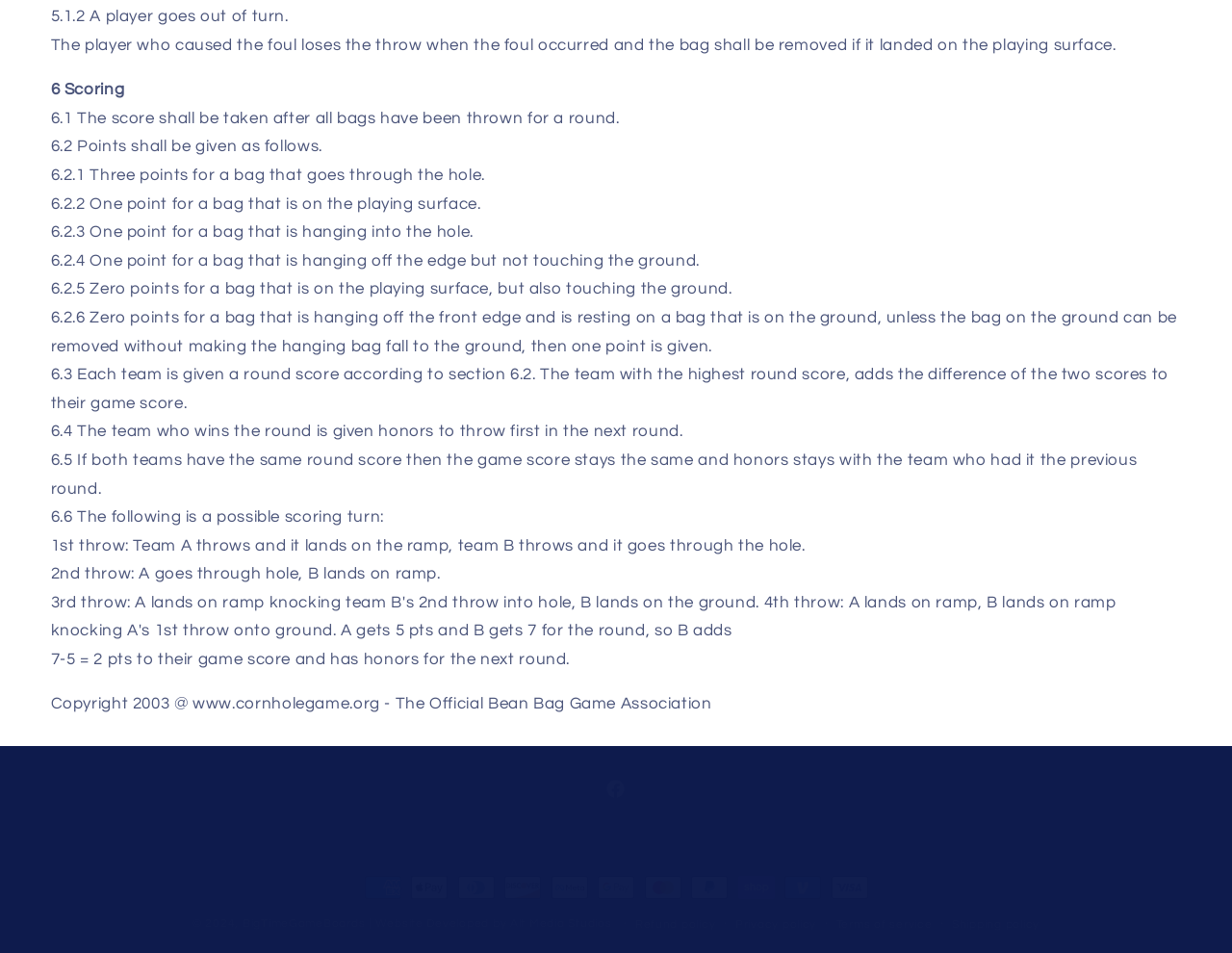Given the element description: "Terms of service", predict the bounding box coordinates of the UI element it refers to, using four float numbers between 0 and 1, i.e., [left, top, right, bottom].

[0.679, 0.961, 0.757, 0.98]